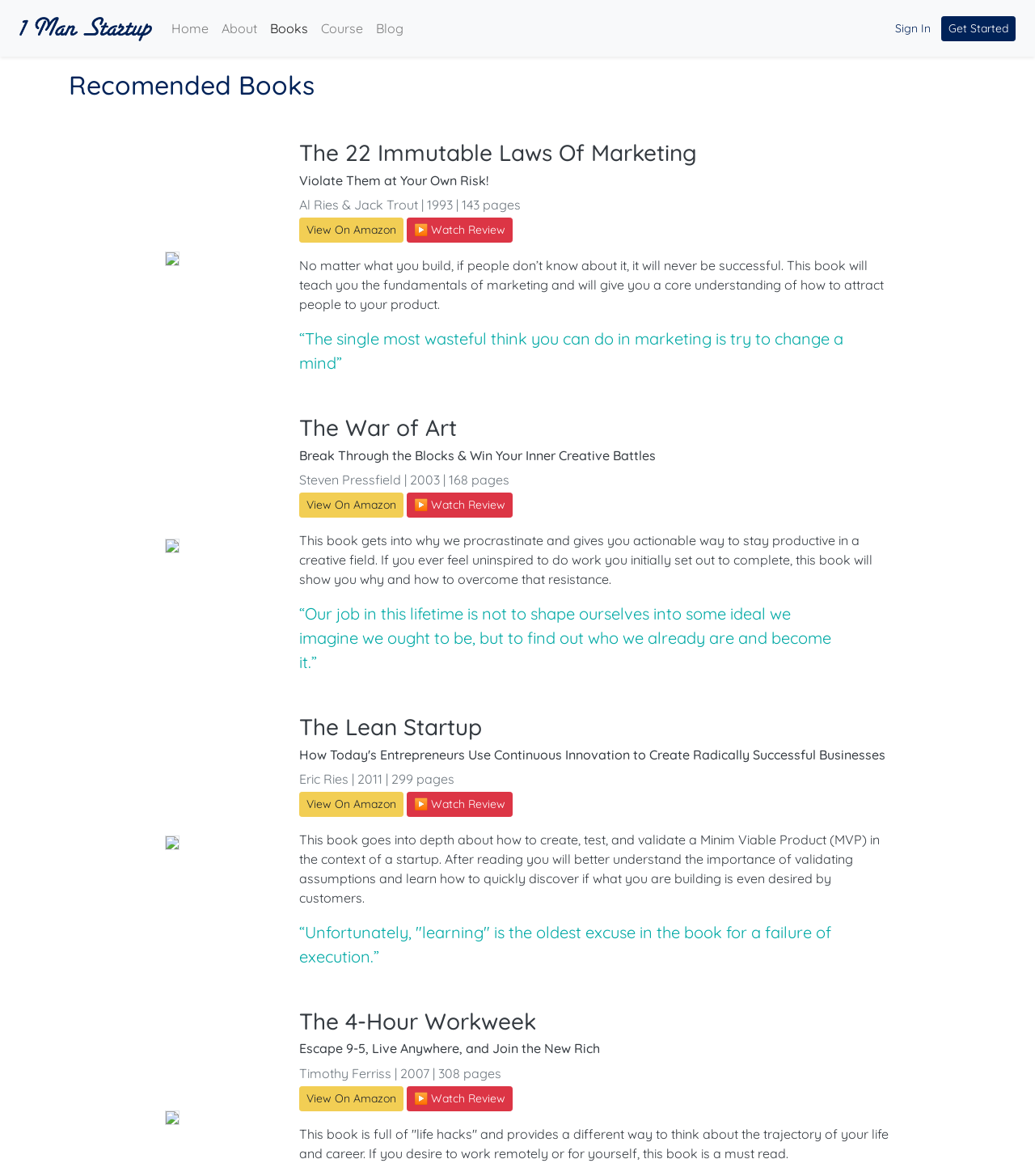What is the title of the first book?
Please provide a single word or phrase in response based on the screenshot.

The 22 Immutable Laws Of Marketing